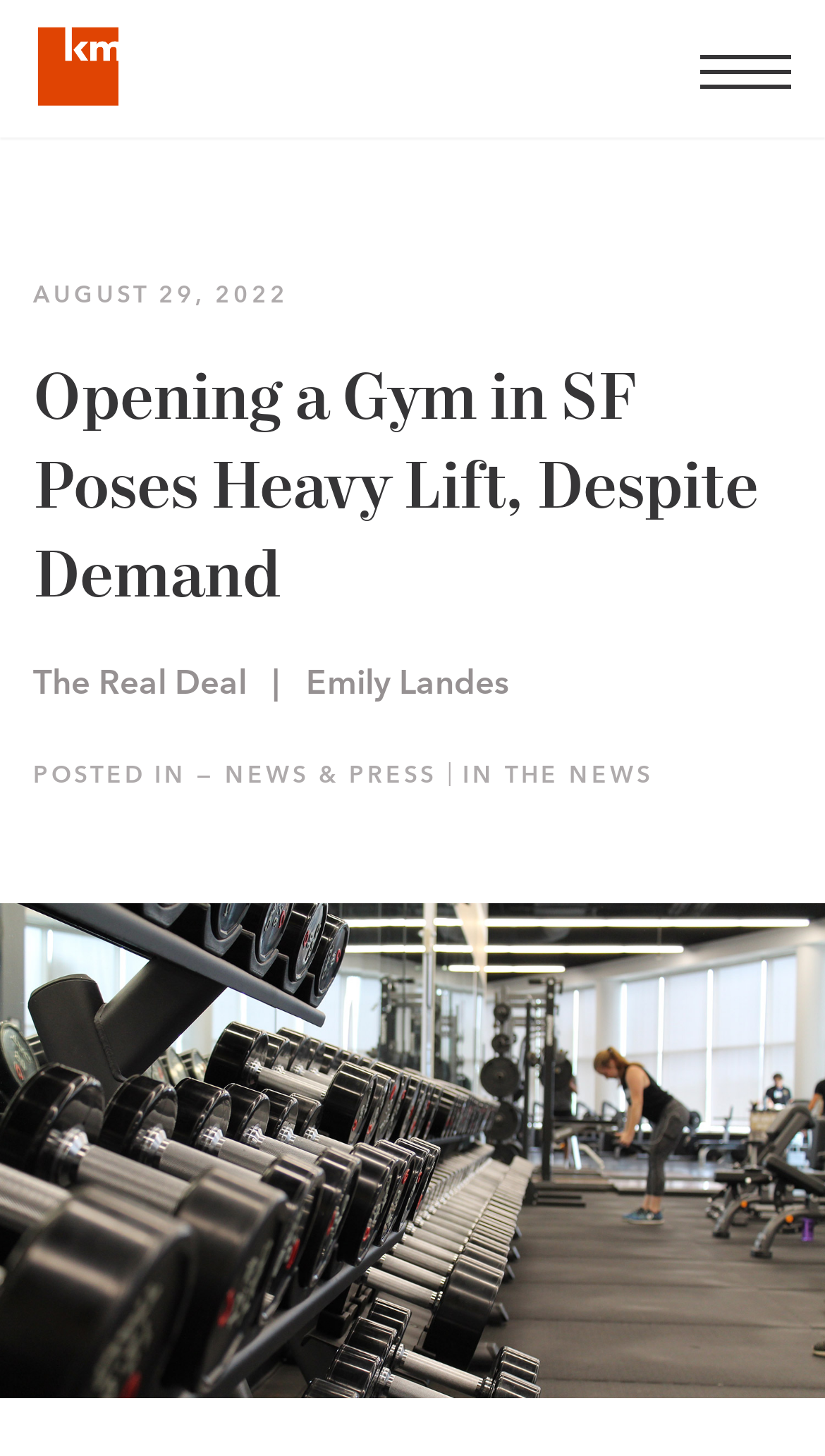What is the headline of the webpage?

Opening a Gym in SF Poses Heavy Lift, Despite Demand